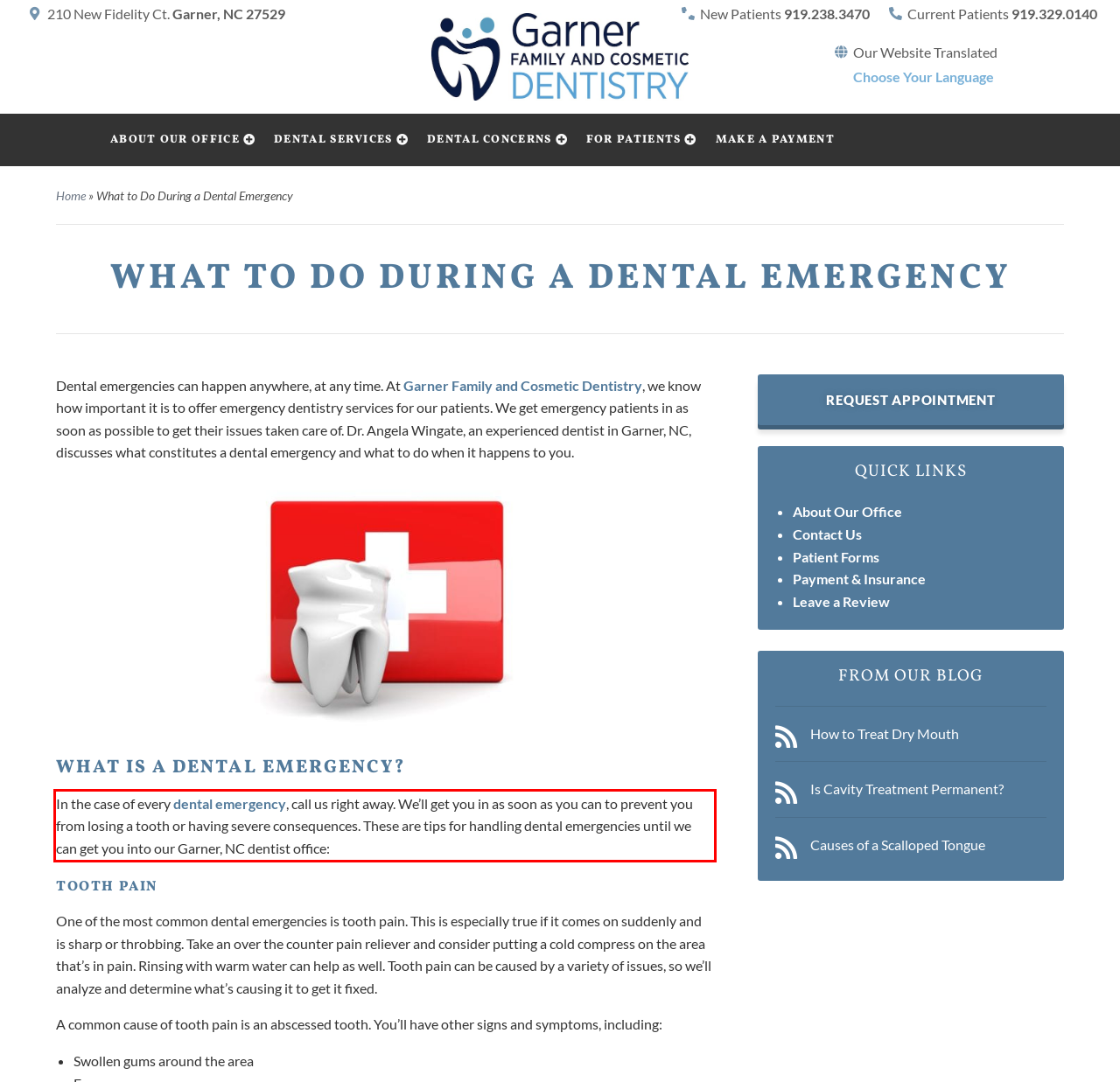Analyze the screenshot of a webpage where a red rectangle is bounding a UI element. Extract and generate the text content within this red bounding box.

In the case of every dental emergency, call us right away. We’ll get you in as soon as you can to prevent you from losing a tooth or having severe consequences. These are tips for handling dental emergencies until we can get you into our Garner, NC dentist office: